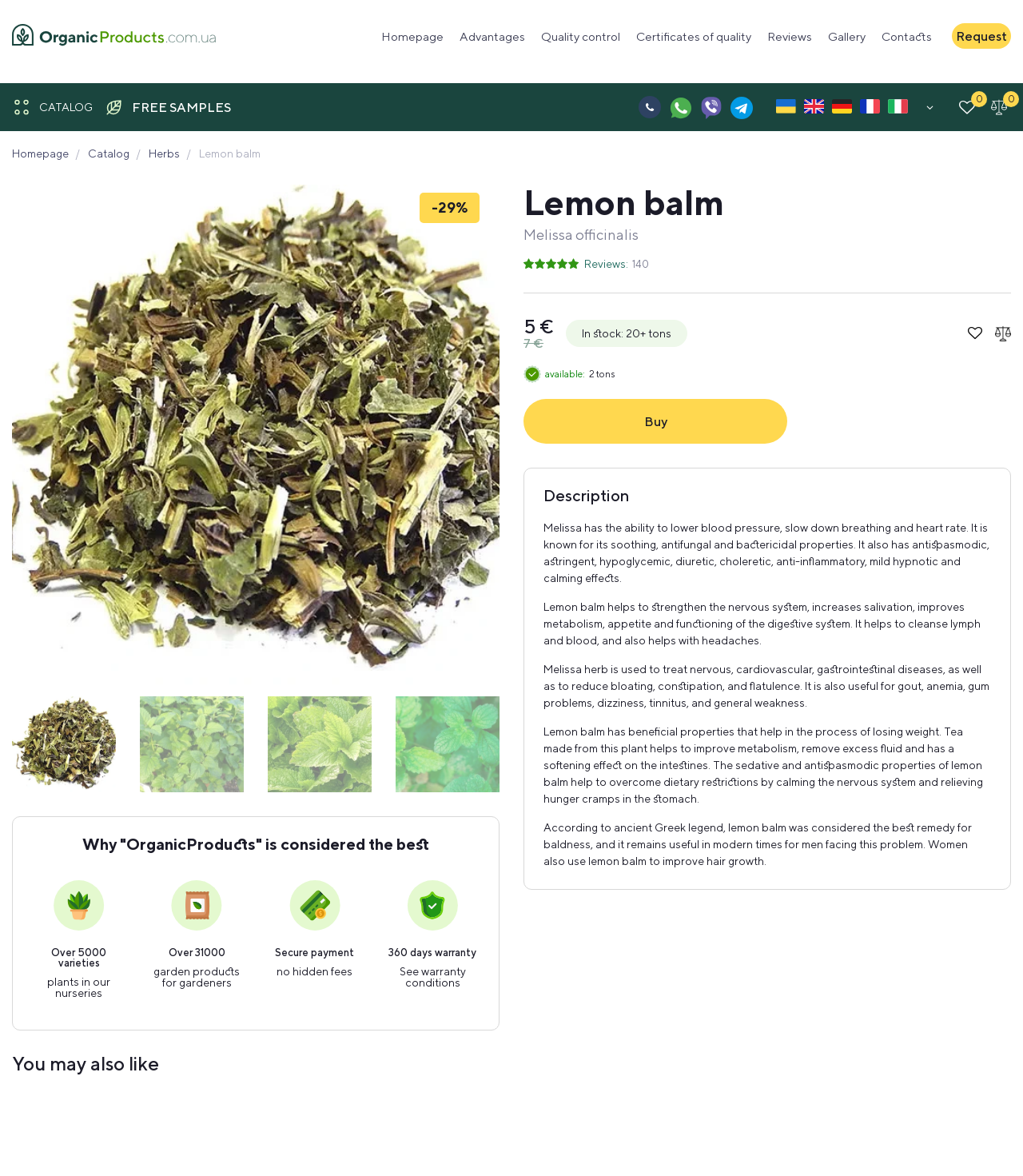Please pinpoint the bounding box coordinates for the region I should click to adhere to this instruction: "Click on the 'Request' link".

[0.93, 0.02, 0.988, 0.041]